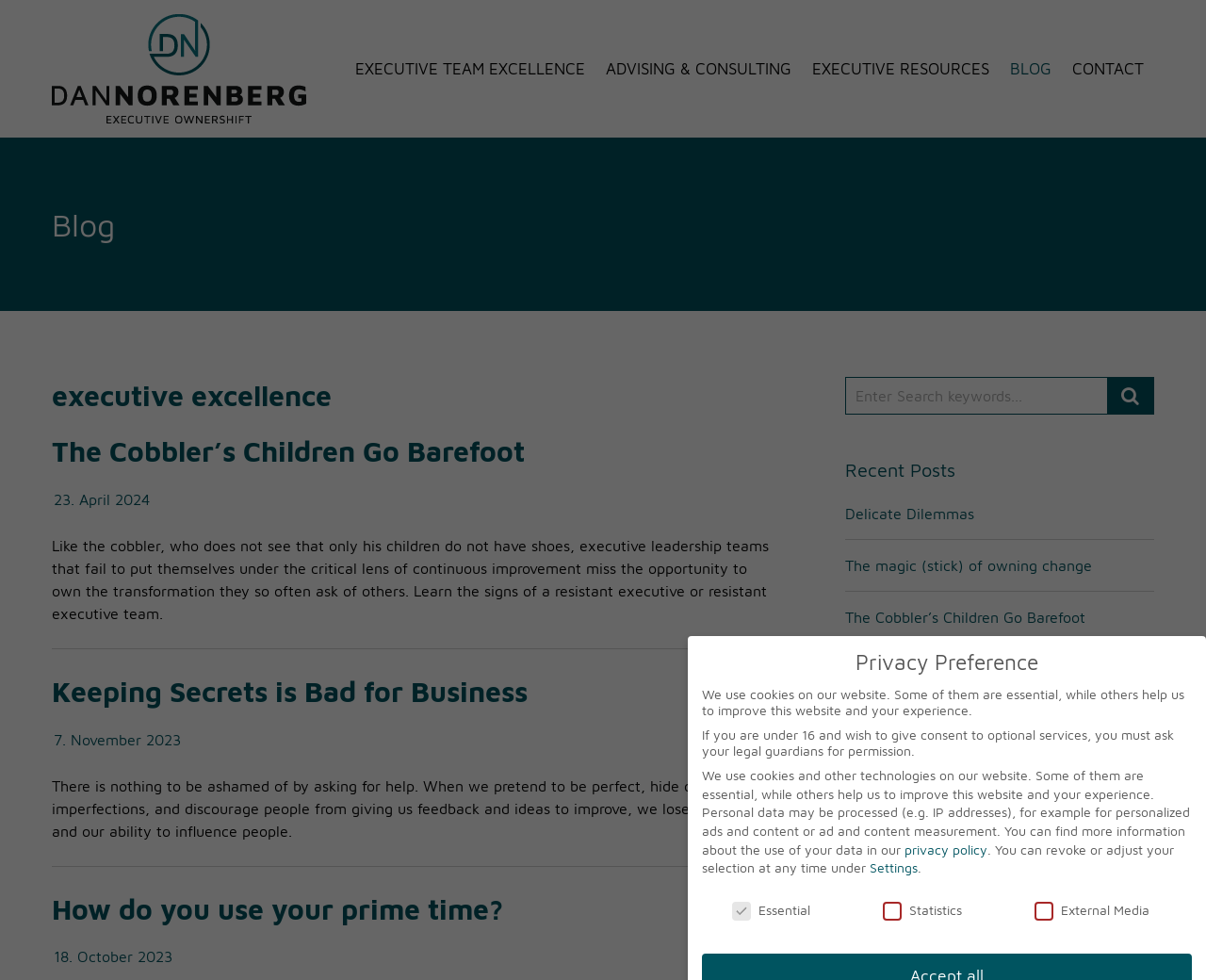Reply to the question with a single word or phrase:
What is the name of the executive owner?

Dan Norenberg